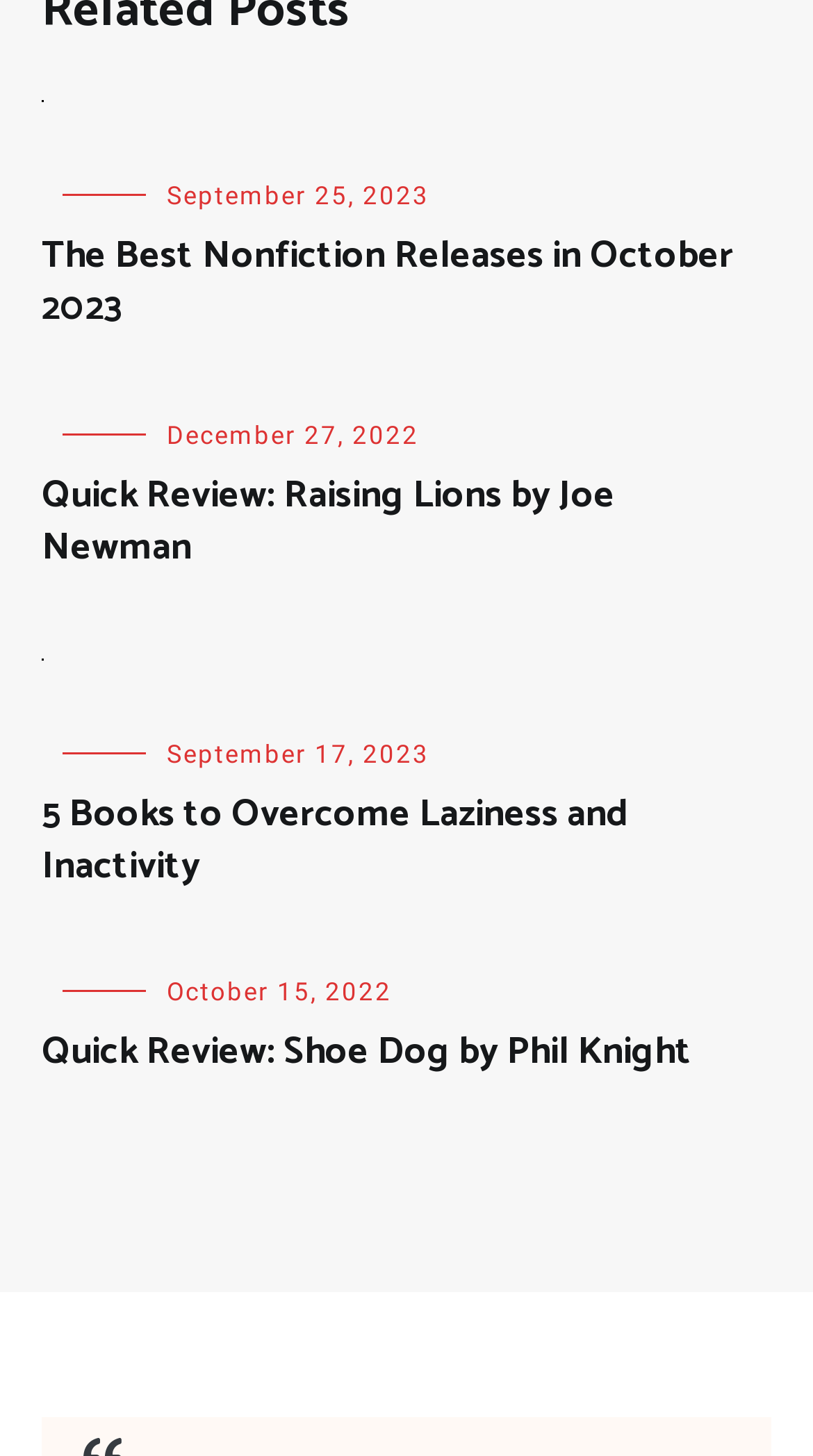Find the bounding box coordinates of the area to click in order to follow the instruction: "Explore 'Book Review'".

[0.051, 0.712, 0.162, 0.752]